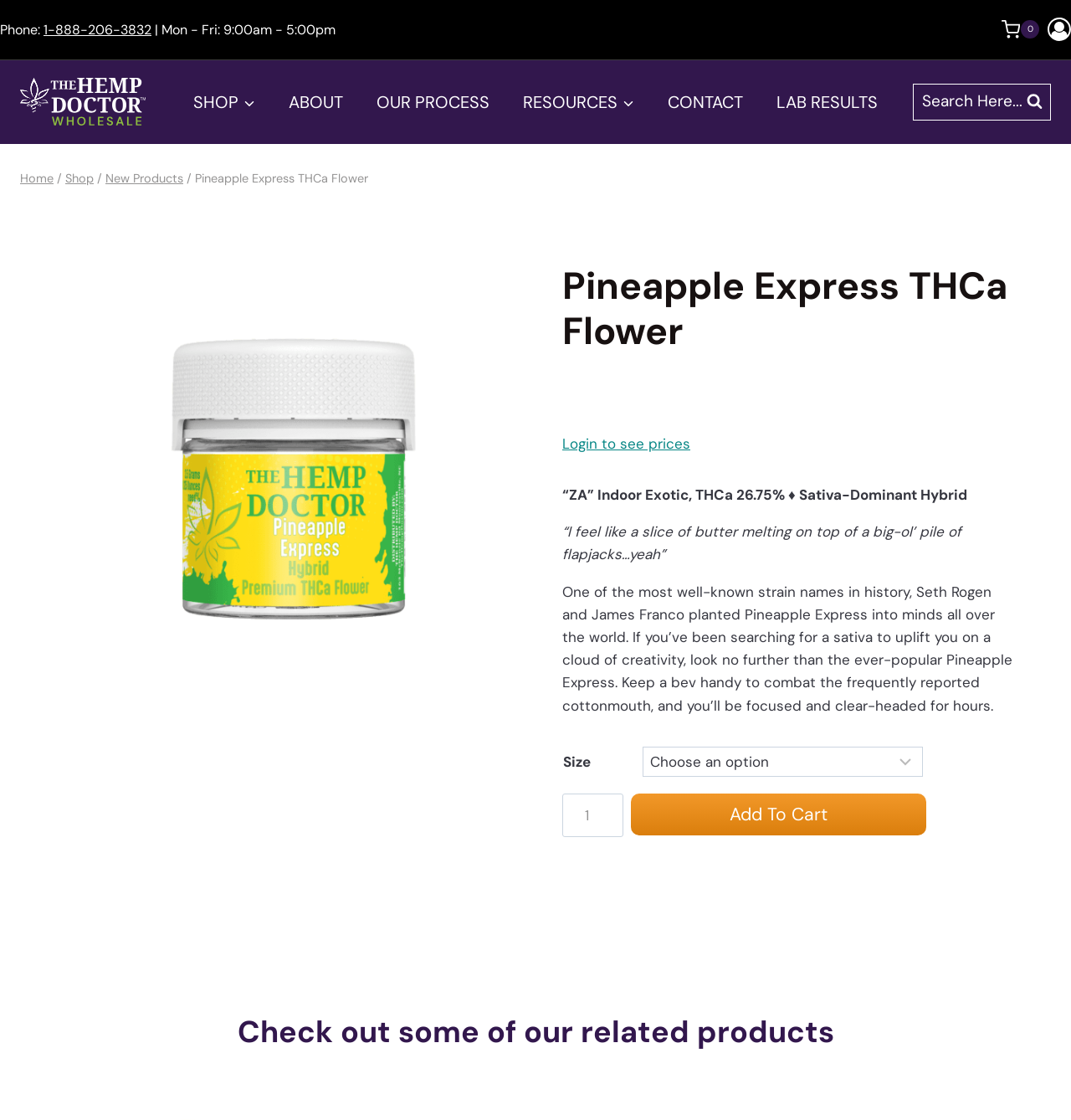What is the name of the product being described?
Can you provide a detailed and comprehensive answer to the question?

I found the name of the product by looking at the main heading of the webpage, which says 'Pineapple Express THCa Flower'. This heading is also repeated in the breadcrumbs navigation section.